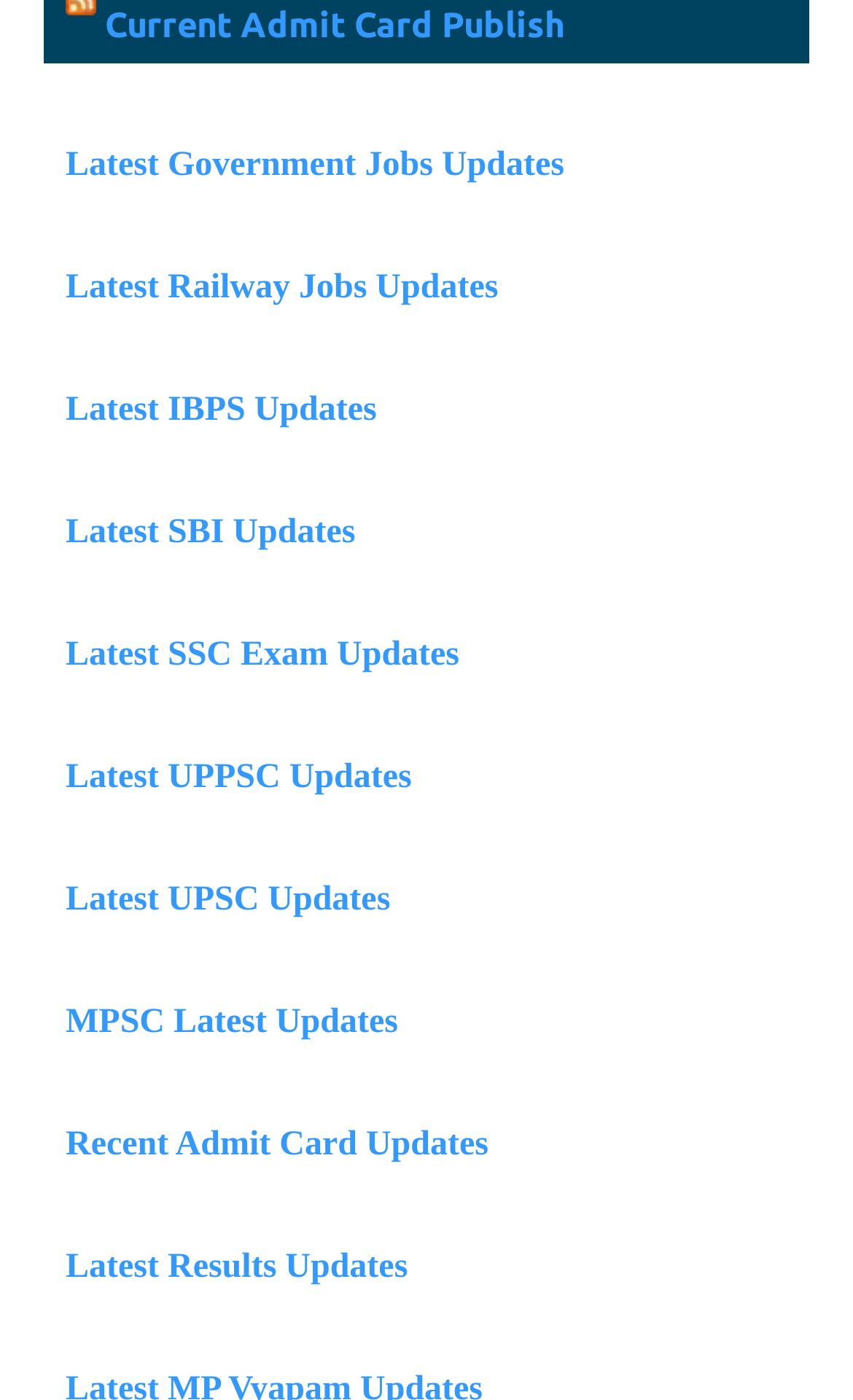Please reply to the following question using a single word or phrase: 
How many links are available on the webpage?

11